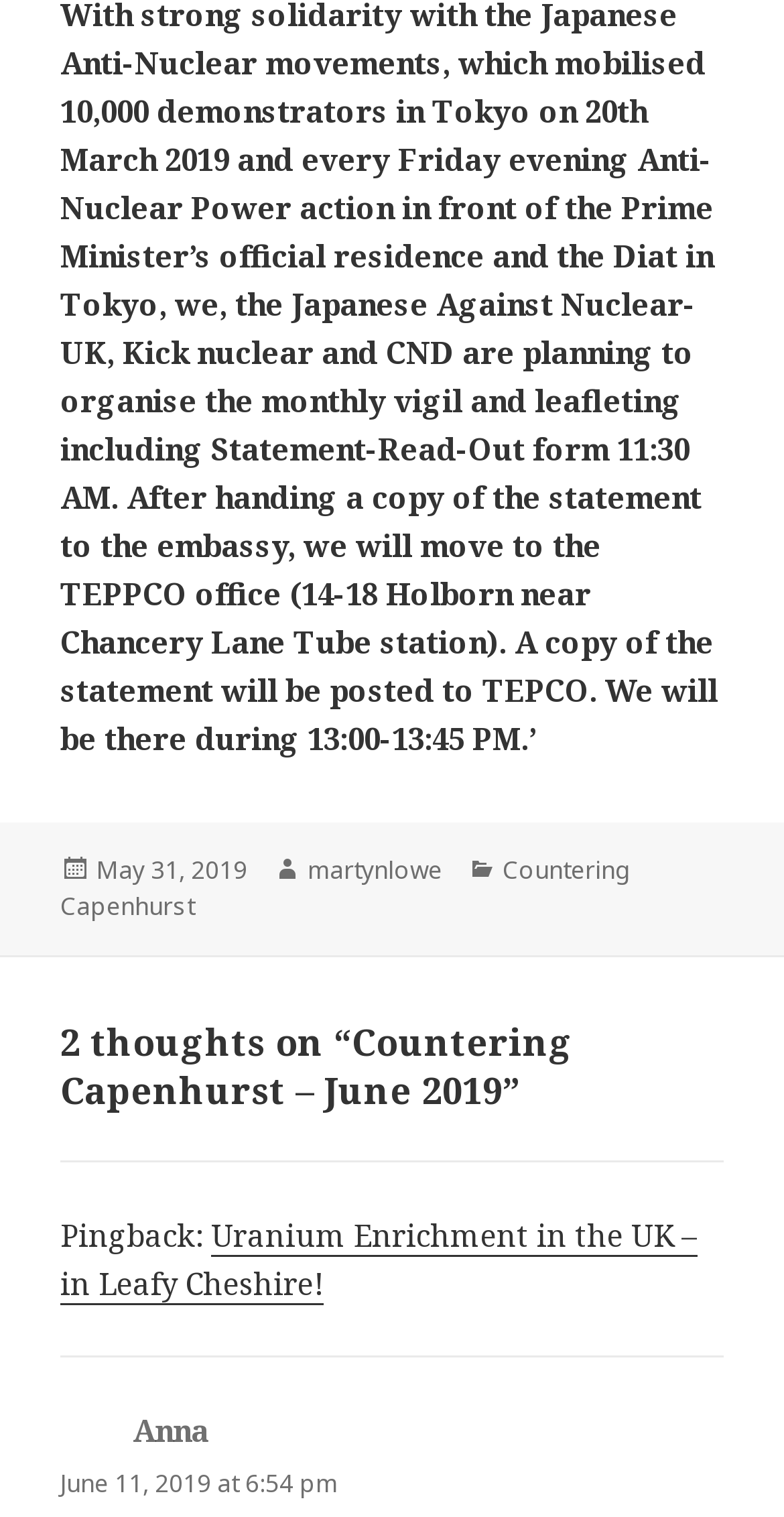Using the format (top-left x, top-left y, bottom-right x, bottom-right y), and given the element description, identify the bounding box coordinates within the screenshot: in the docs

None